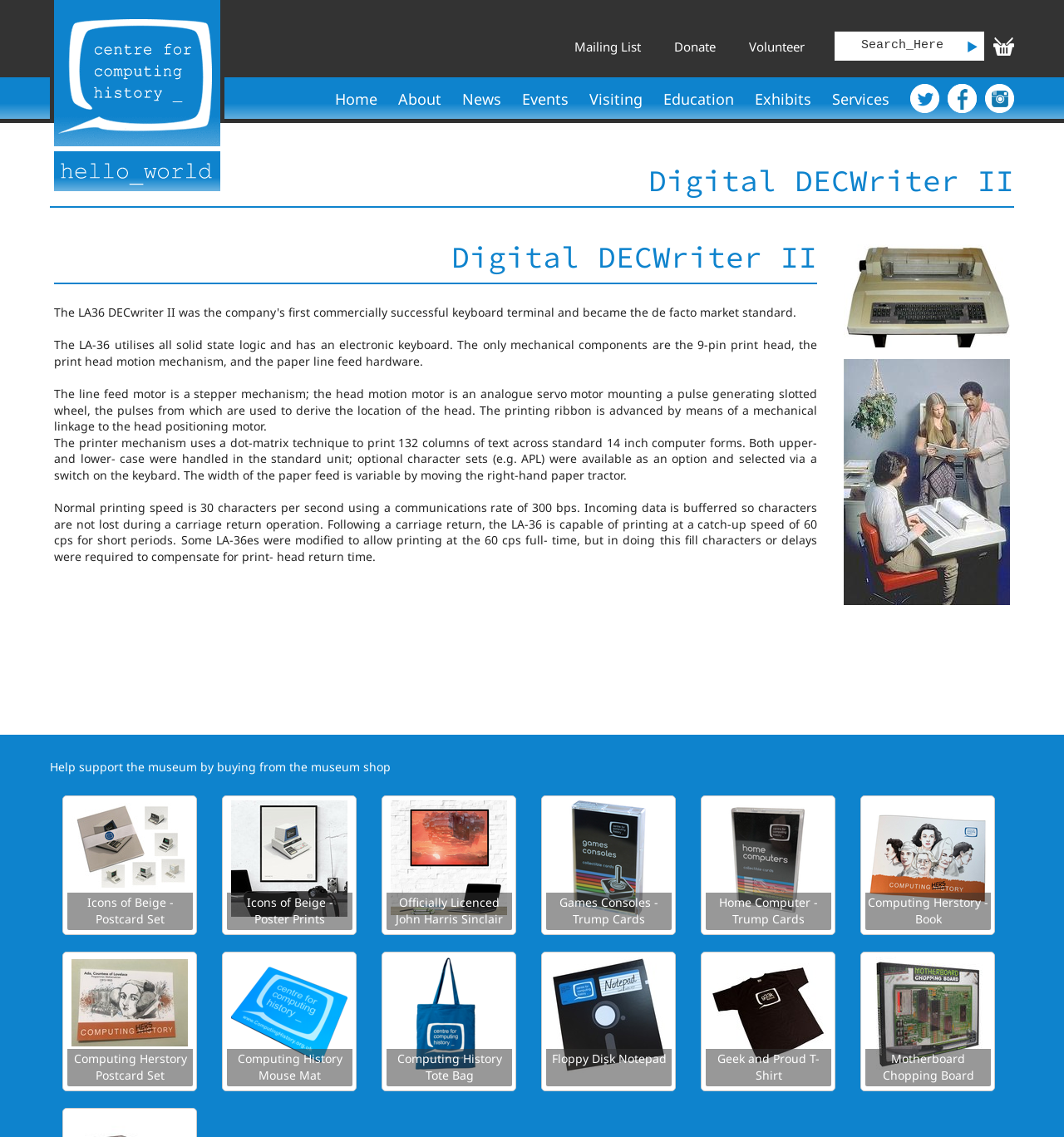Please find the bounding box coordinates in the format (top-left x, top-left y, bottom-right x, bottom-right y) for the given element description. Ensure the coordinates are floating point numbers between 0 and 1. Description: alt="Centre For Computing History Basket"

[0.934, 0.038, 0.953, 0.052]